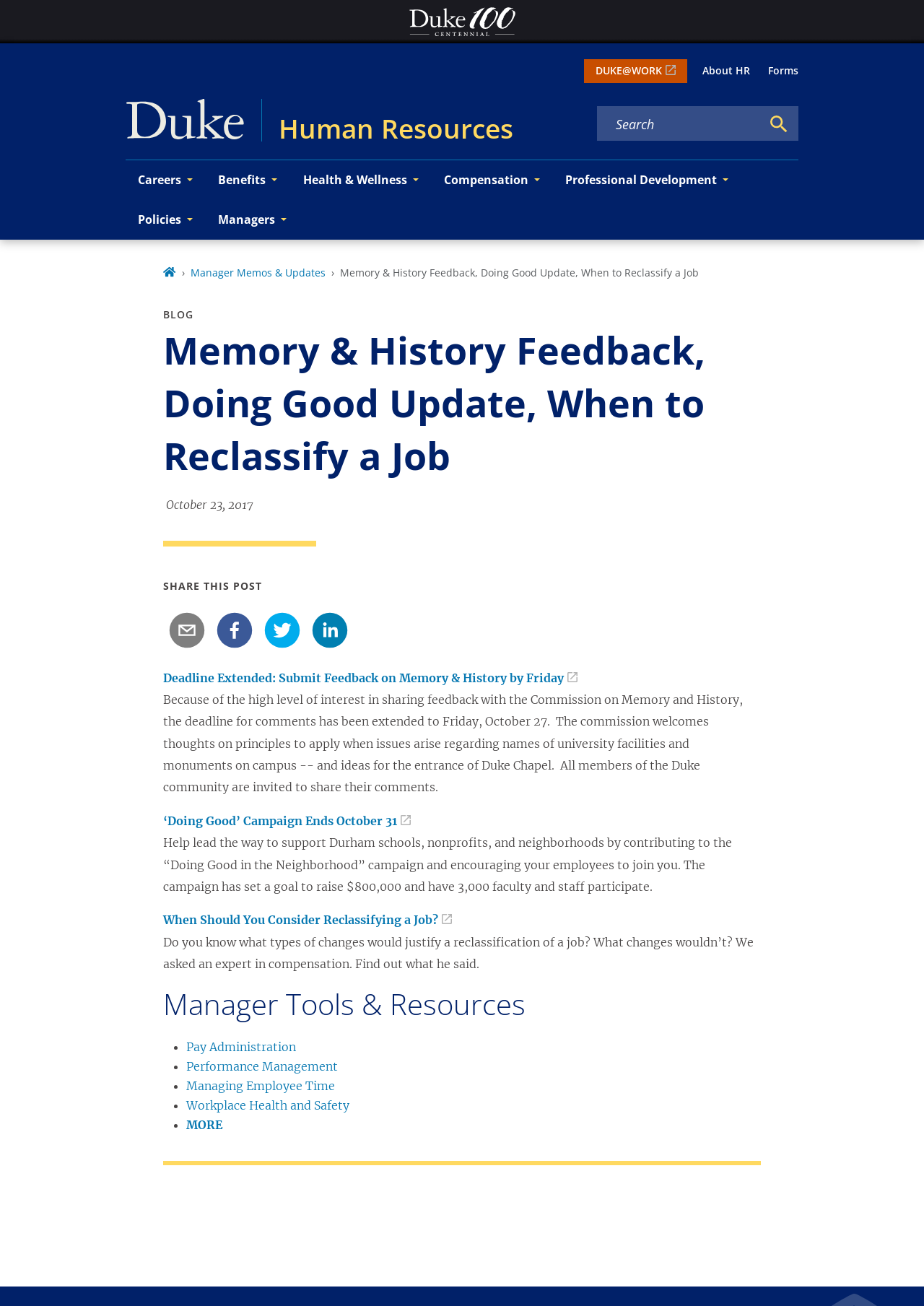Using the details in the image, give a detailed response to the question below:
What is the section 'Manager Tools & Resources' about?

The section 'Manager Tools & Resources' provides links to various resources for managers, including Pay Administration, Performance Management, Managing Employee Time, and Workplace Health and Safety, indicating that it is a section dedicated to providing resources for managers.